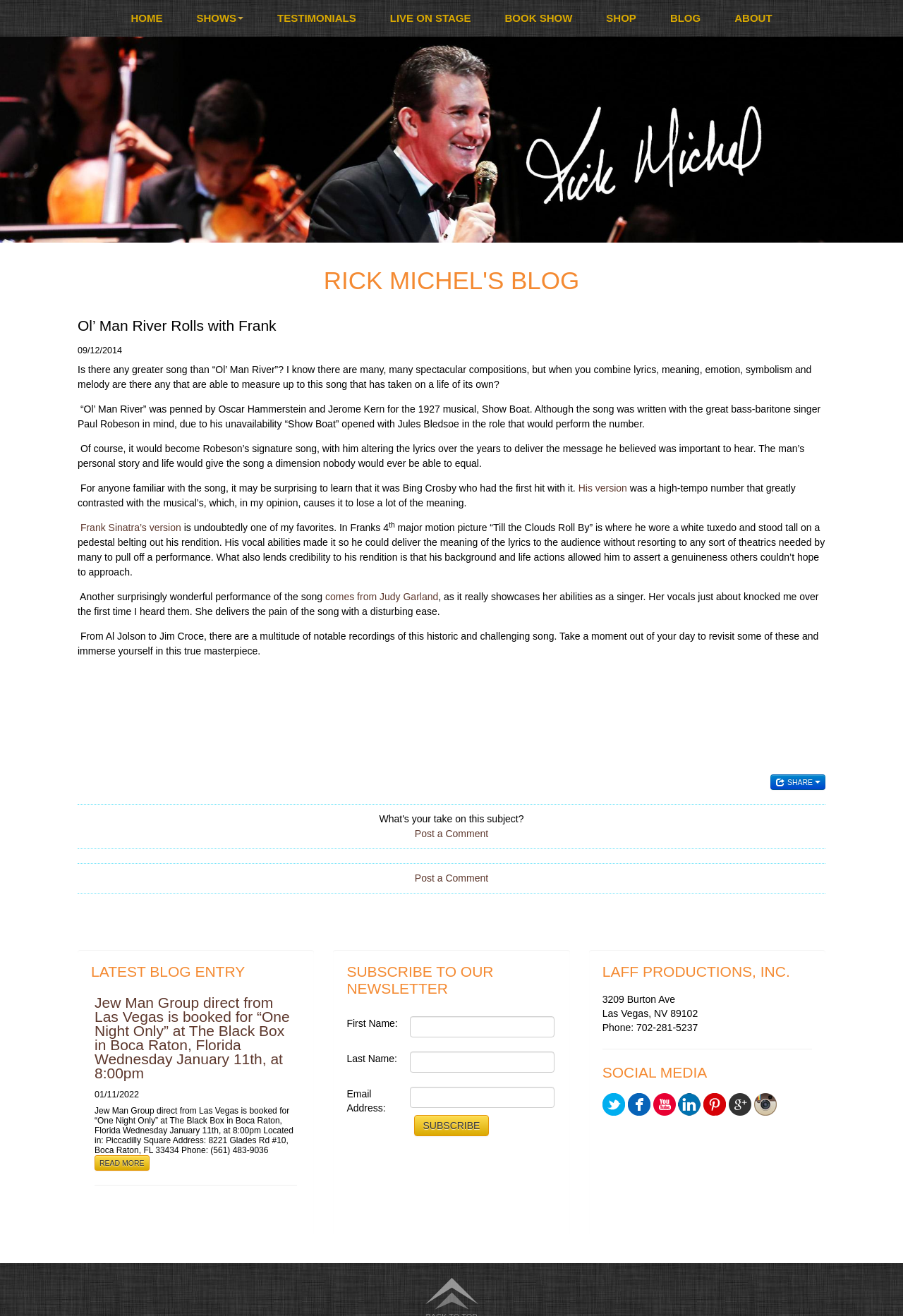Please identify the bounding box coordinates of the clickable area that will allow you to execute the instruction: "Visit the 'SHOWS' page".

[0.199, 0.0, 0.288, 0.028]